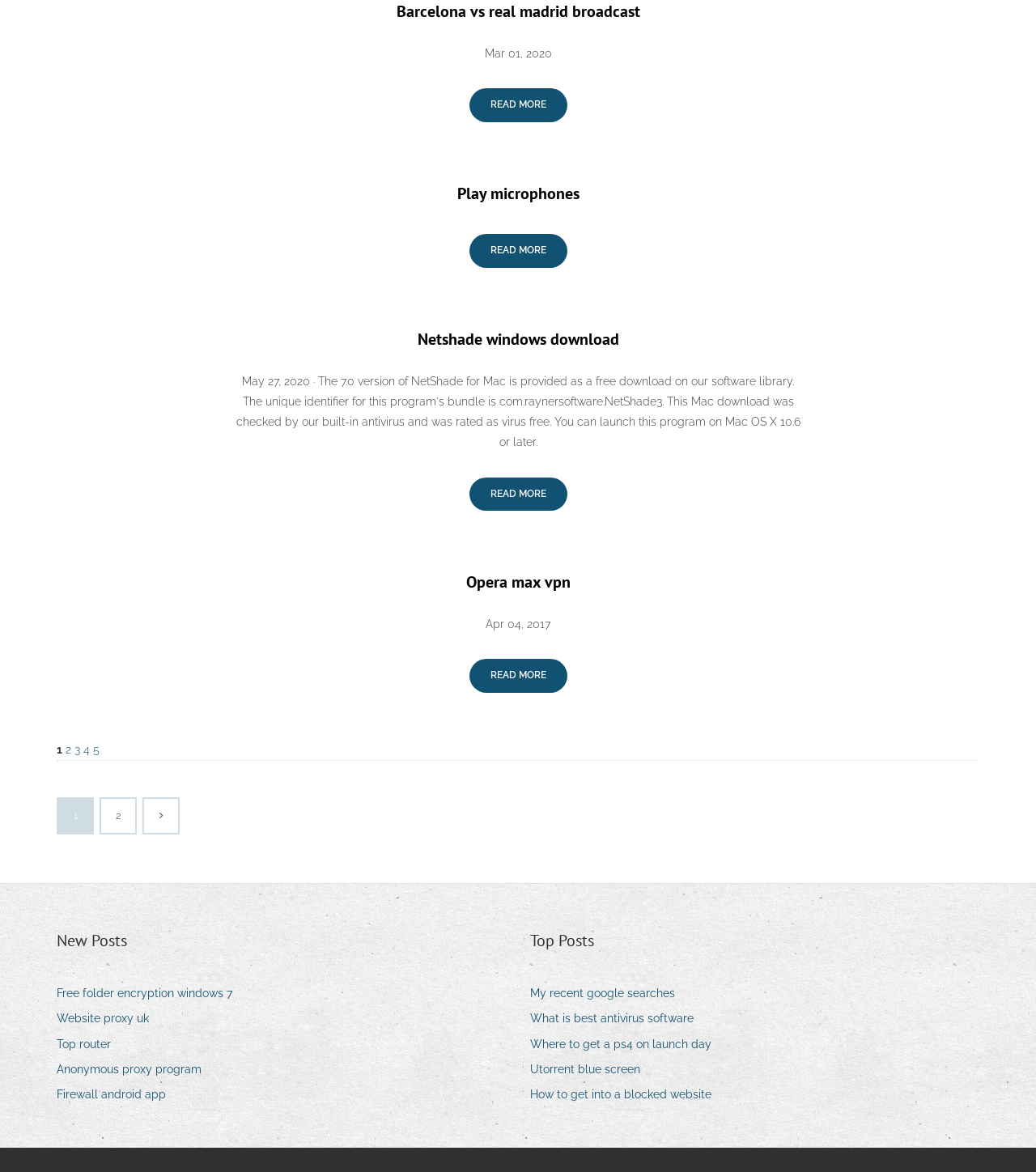Find and specify the bounding box coordinates that correspond to the clickable region for the instruction: "Click on 'Barcelona vs real madrid broadcast'".

[0.382, 0.001, 0.618, 0.019]